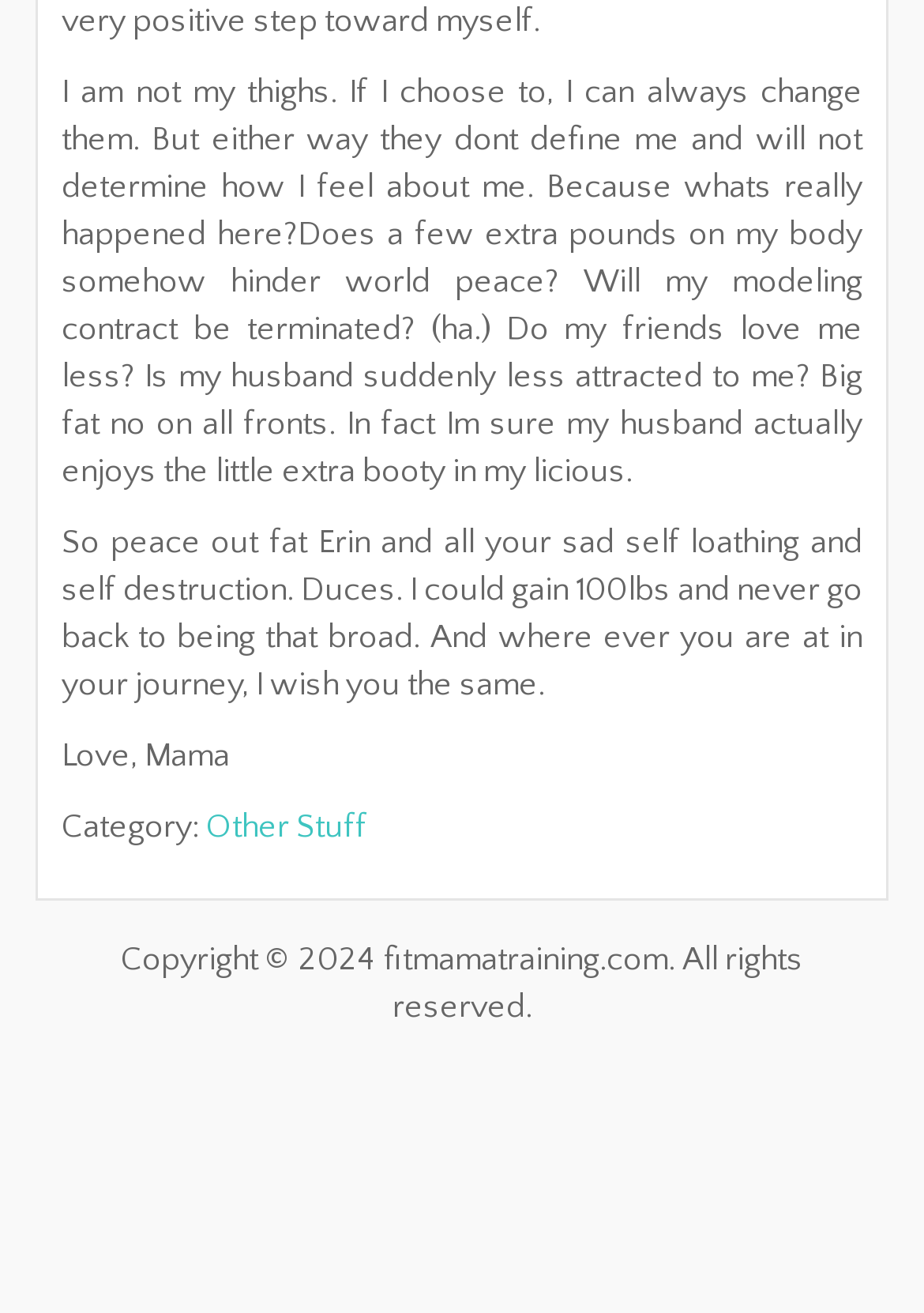What is the author's attitude towards her body?
Provide a comprehensive and detailed answer to the question.

The author's attitude towards her body is positive because she mentions that she is not defined by her thighs and that a few extra pounds do not hinder world peace or affect her relationships.